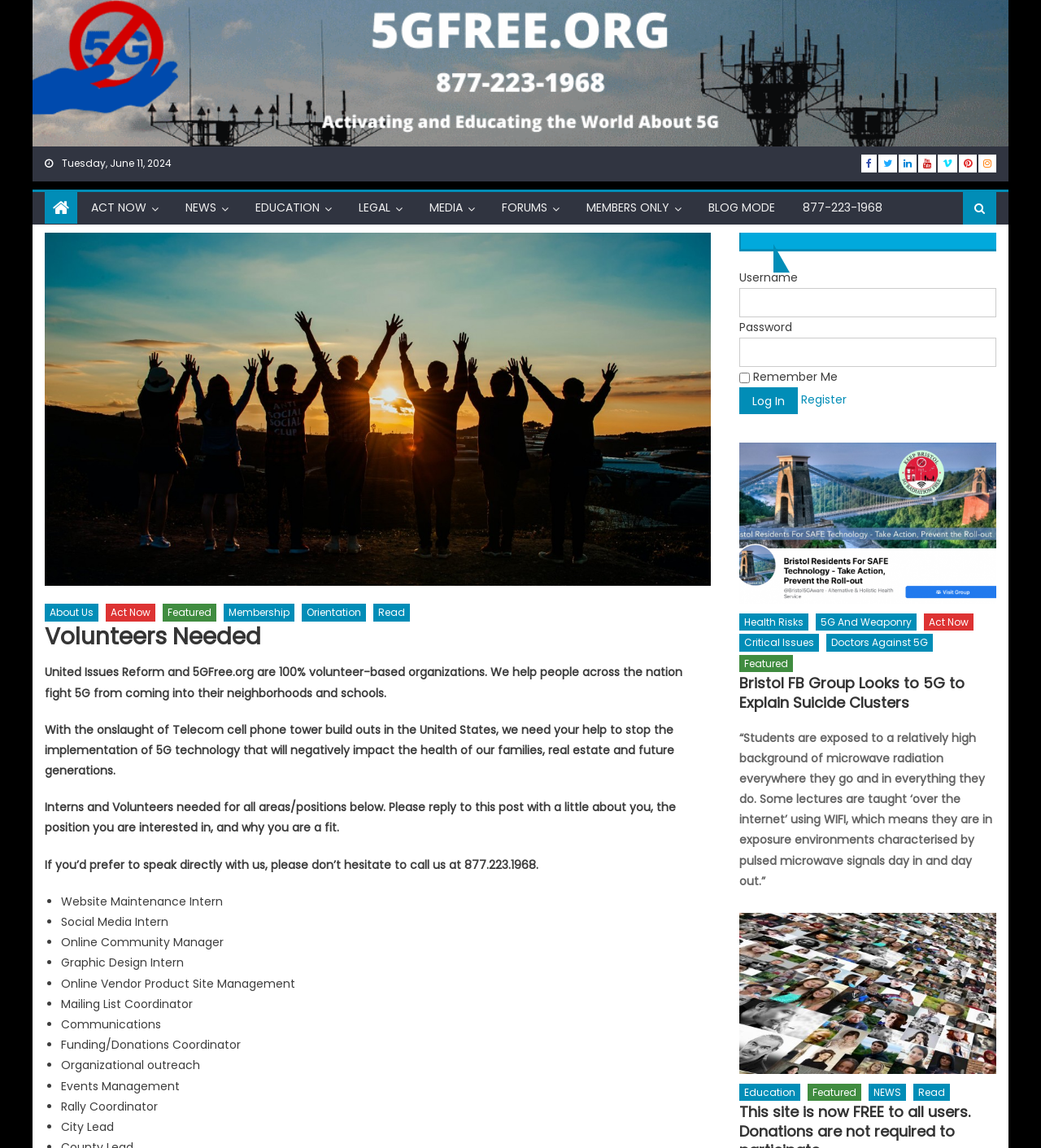Find the bounding box coordinates of the element you need to click on to perform this action: 'Click the 'NEWS' link'. The coordinates should be represented by four float values between 0 and 1, in the format [left, top, right, bottom].

[0.166, 0.167, 0.22, 0.194]